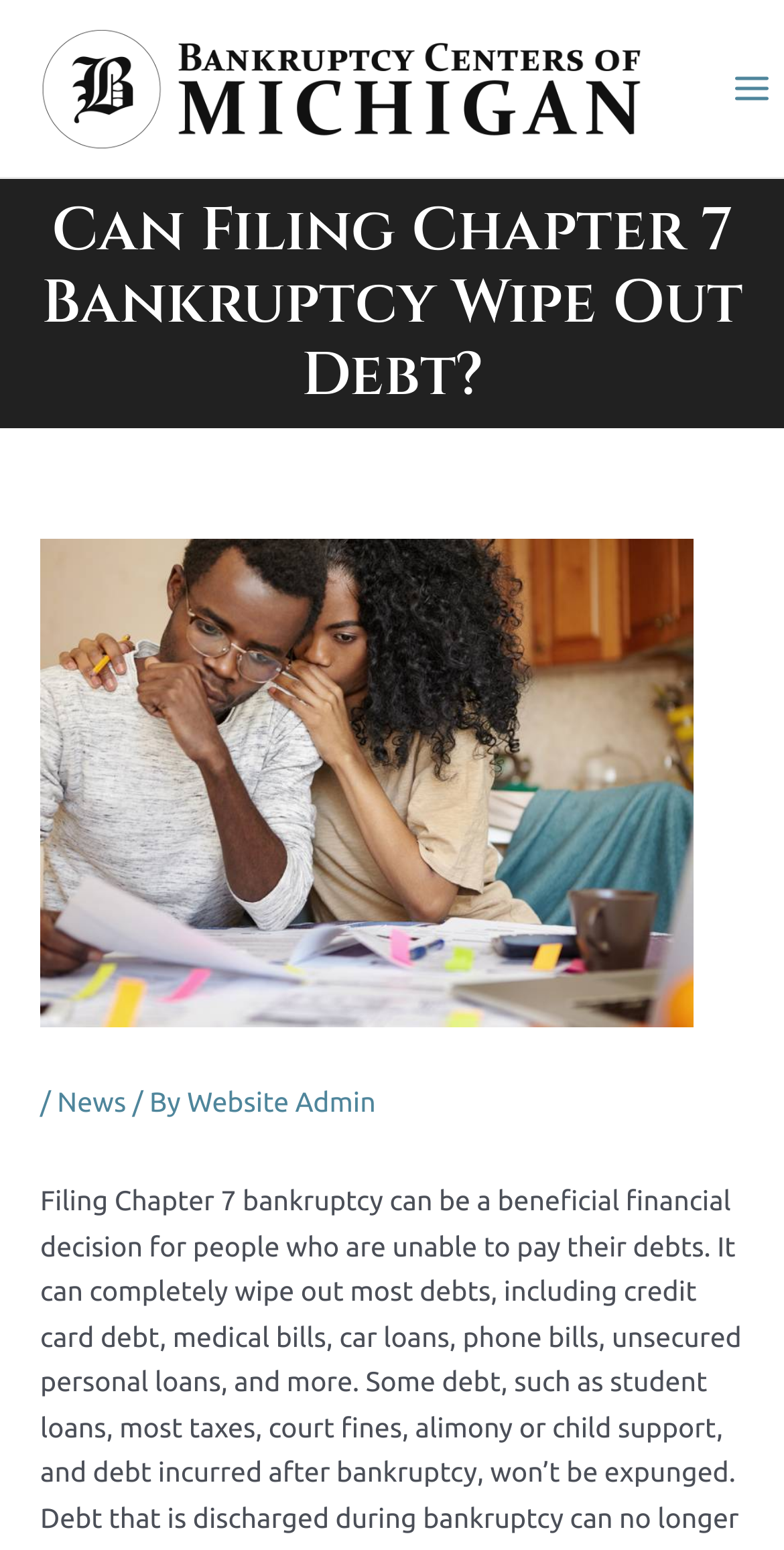Using the webpage screenshot and the element description News, determine the bounding box coordinates. Specify the coordinates in the format (top-left x, top-left y, bottom-right x, bottom-right y) with values ranging from 0 to 1.

[0.073, 0.7, 0.161, 0.721]